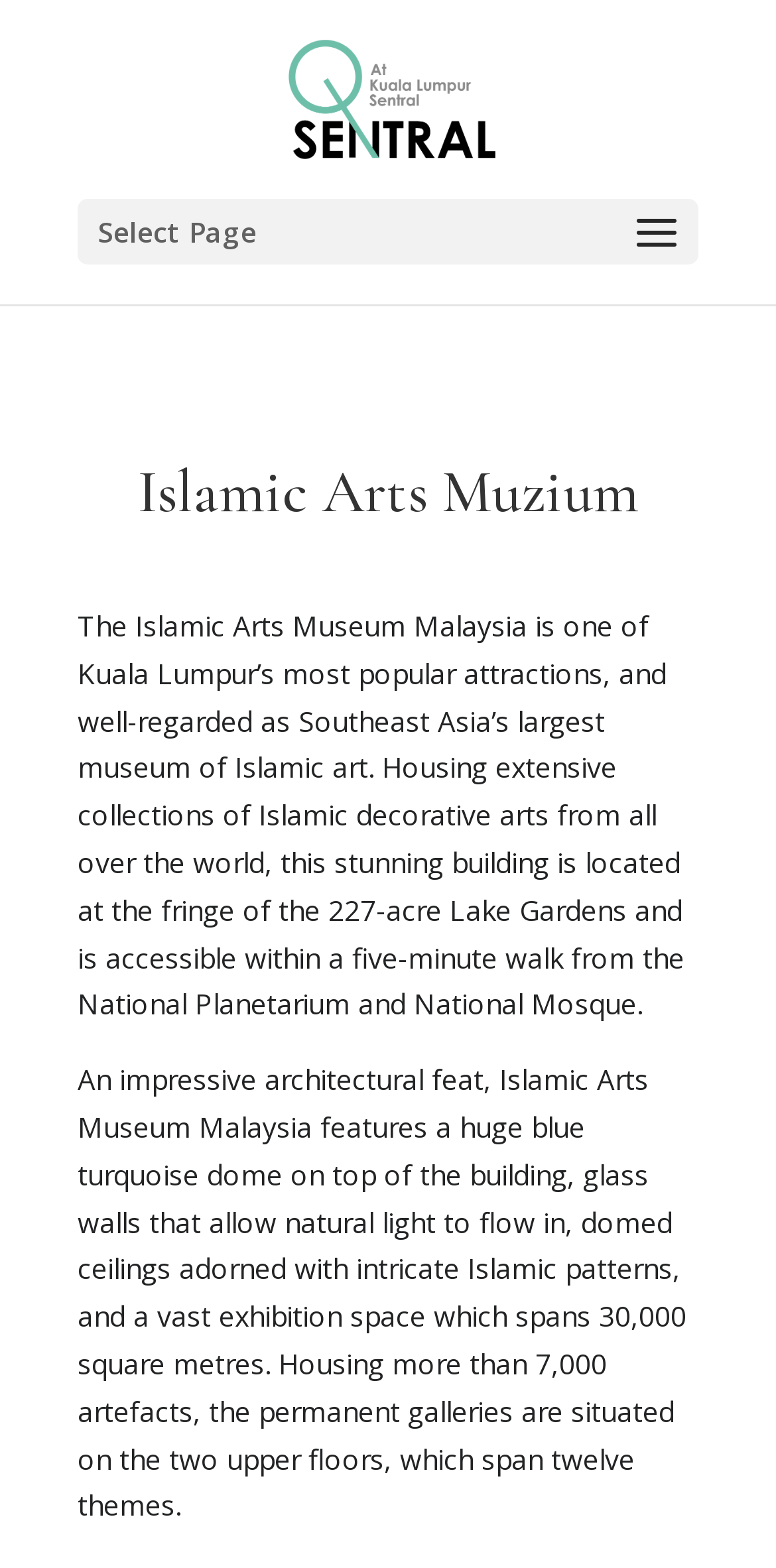Please specify the bounding box coordinates in the format (top-left x, top-left y, bottom-right x, bottom-right y), with values ranging from 0 to 1. Identify the bounding box for the UI component described as follows: alt="Q Sentral MC"

[0.371, 0.049, 0.639, 0.073]